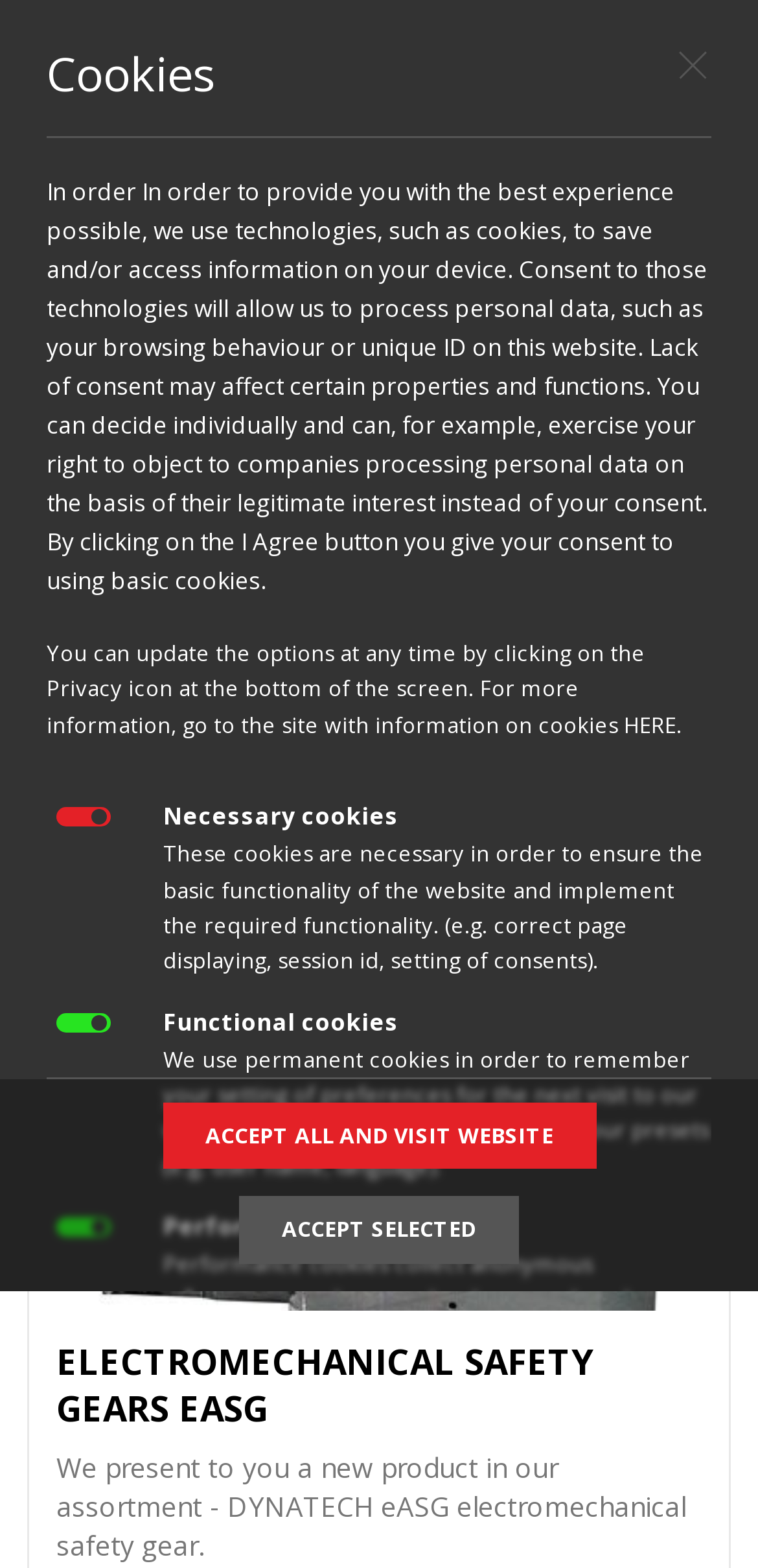What is the purpose of the FCEU.EU e-shop?
Look at the image and respond with a single word or a short phrase.

To provide elevator parts